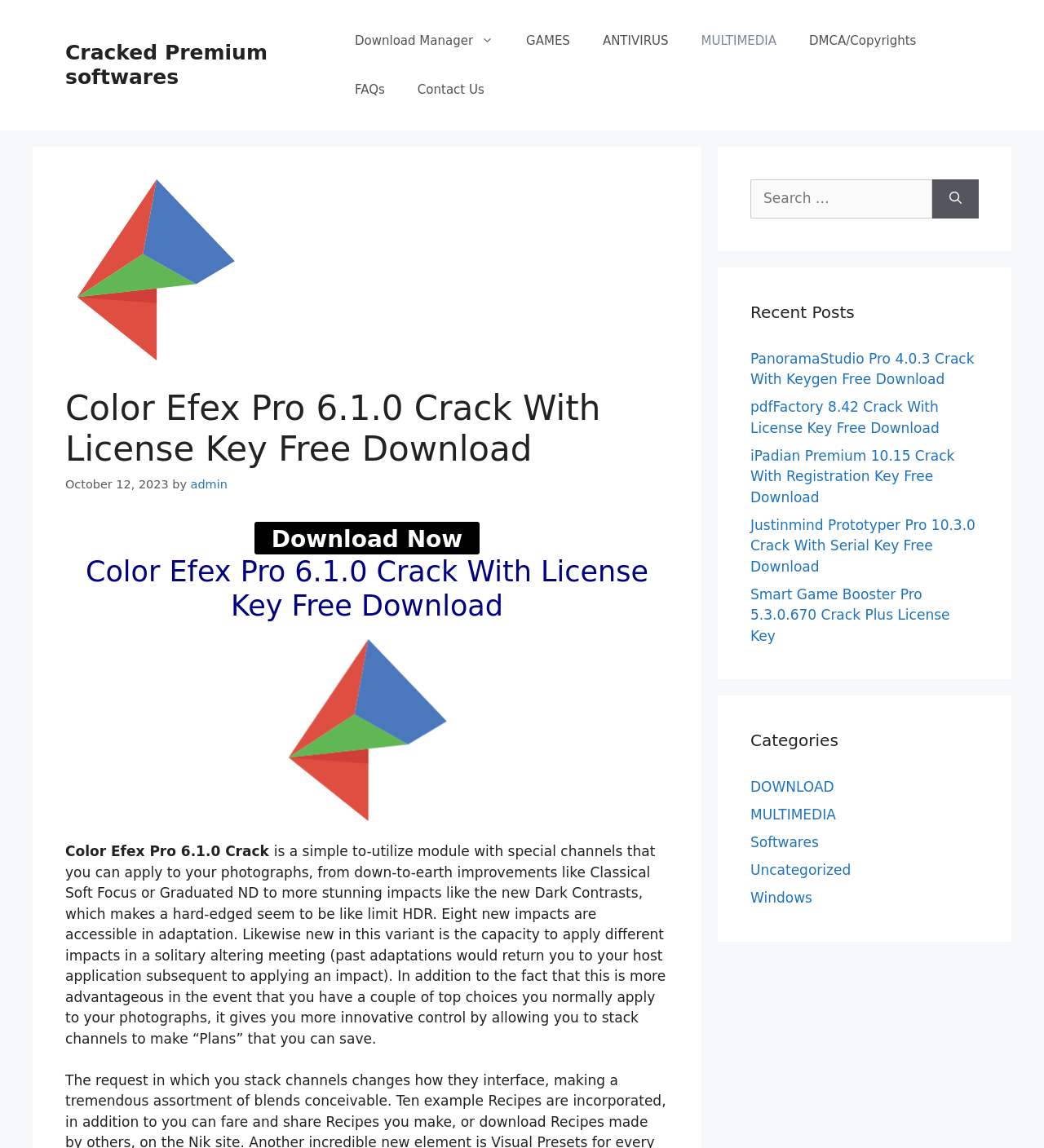Can you determine the bounding box coordinates of the area that needs to be clicked to fulfill the following instruction: "Visit the FAQs page"?

[0.324, 0.057, 0.384, 0.099]